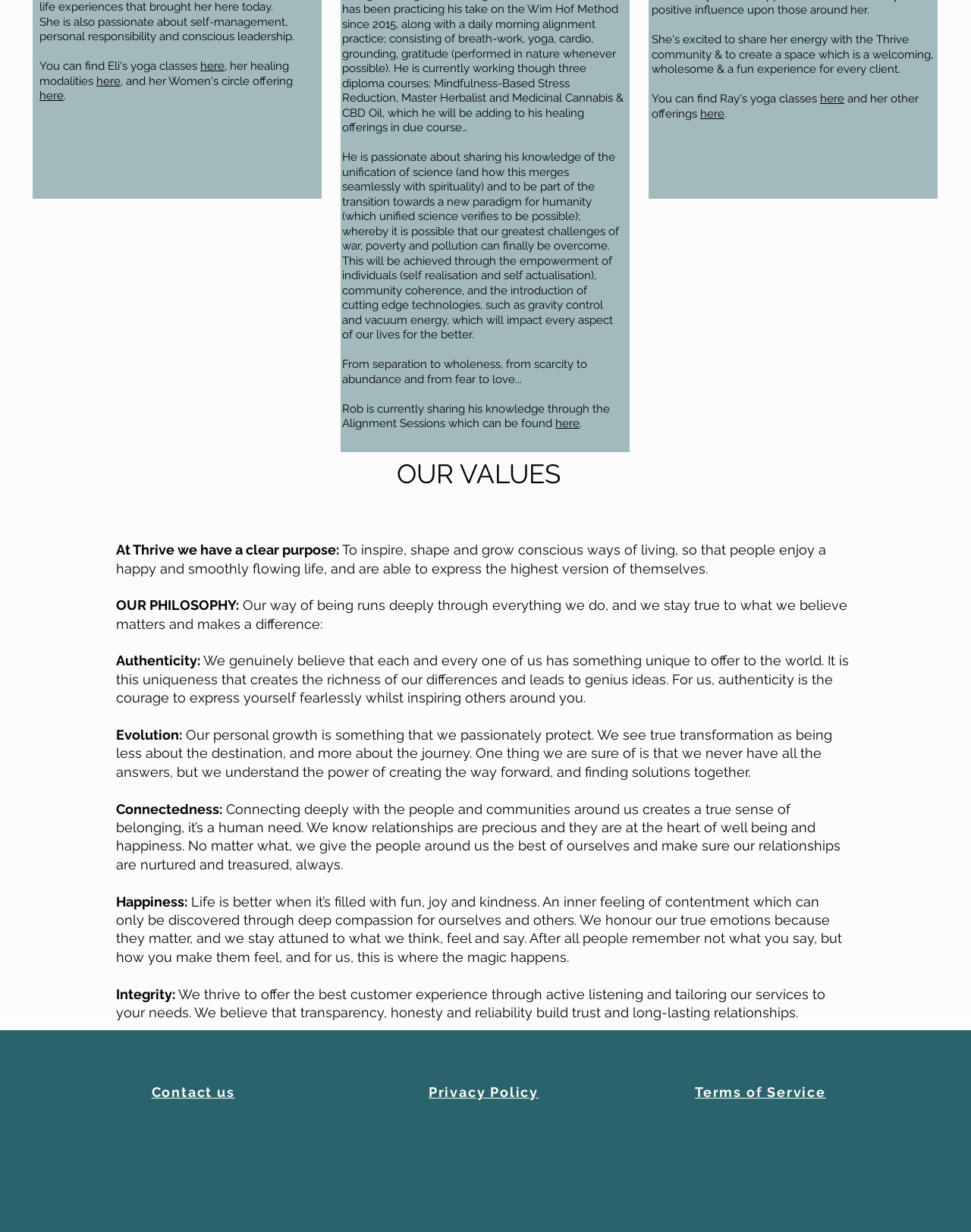Identify the bounding box coordinates of the element to click to follow this instruction: 'Explore Alignment Sessions'. Ensure the coordinates are four float values between 0 and 1, provided as [left, top, right, bottom].

[0.572, 0.338, 0.597, 0.349]